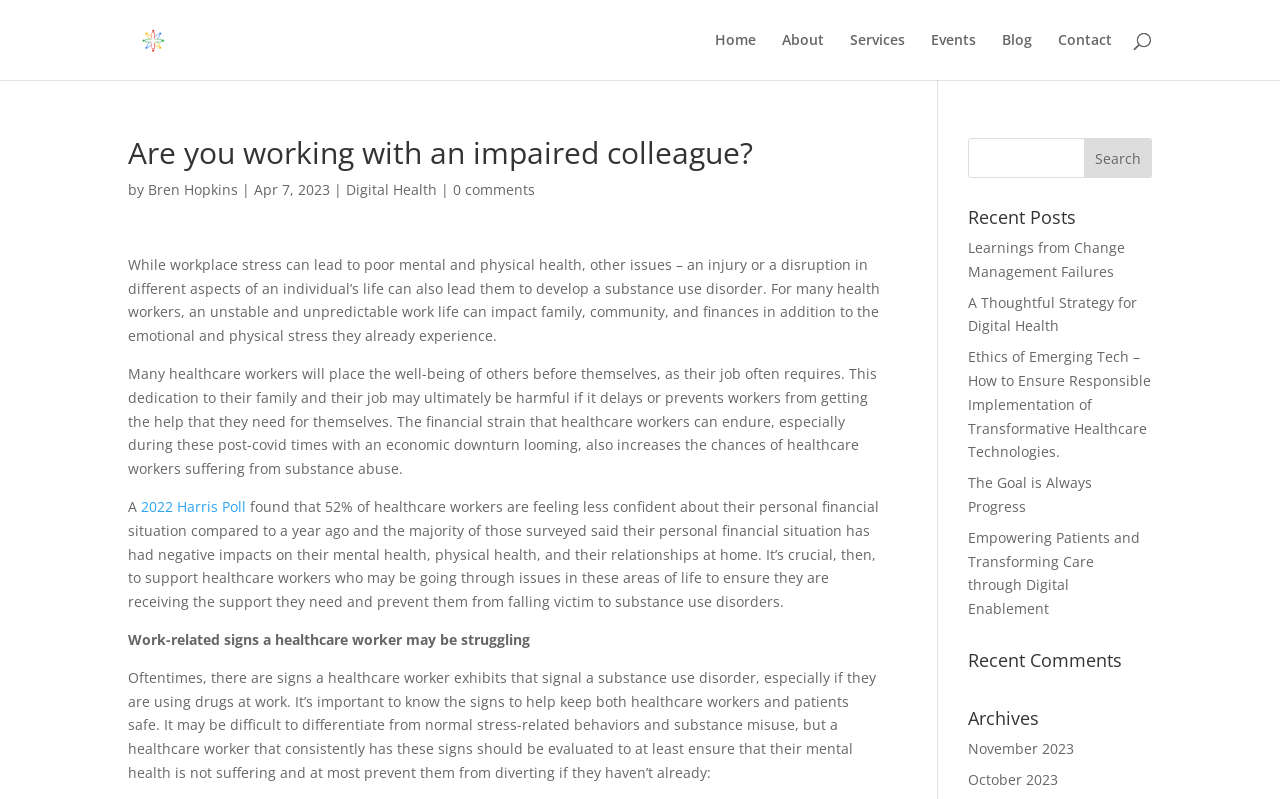Identify the bounding box coordinates of the part that should be clicked to carry out this instruction: "Search for a topic".

[0.1, 0.0, 0.9, 0.001]